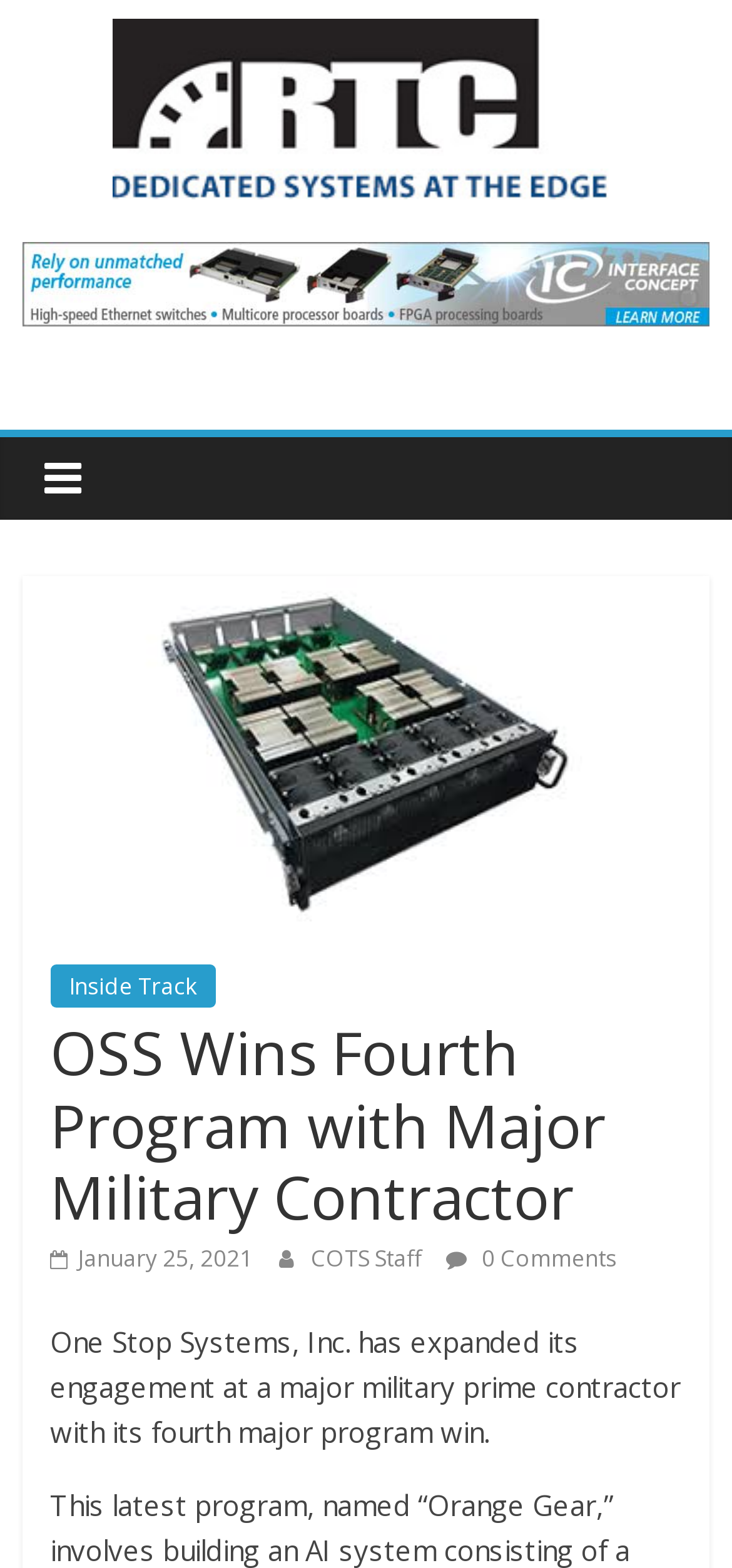Answer the question in one word or a short phrase:
What is the name of the magazine?

RTC Magazine